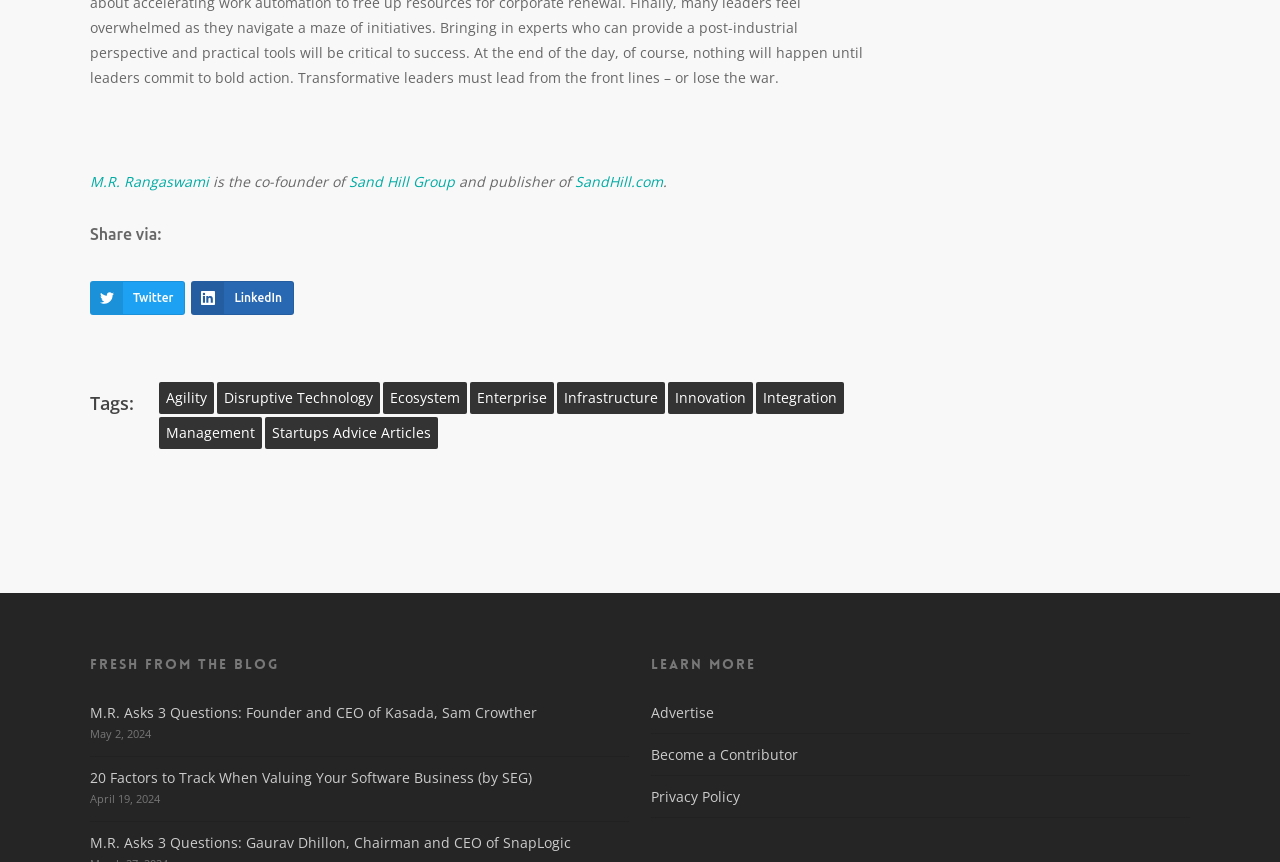Determine the bounding box coordinates for the UI element described. Format the coordinates as (top-left x, top-left y, bottom-right x, bottom-right y) and ensure all values are between 0 and 1. Element description: Sand Hill Group

[0.273, 0.199, 0.355, 0.221]